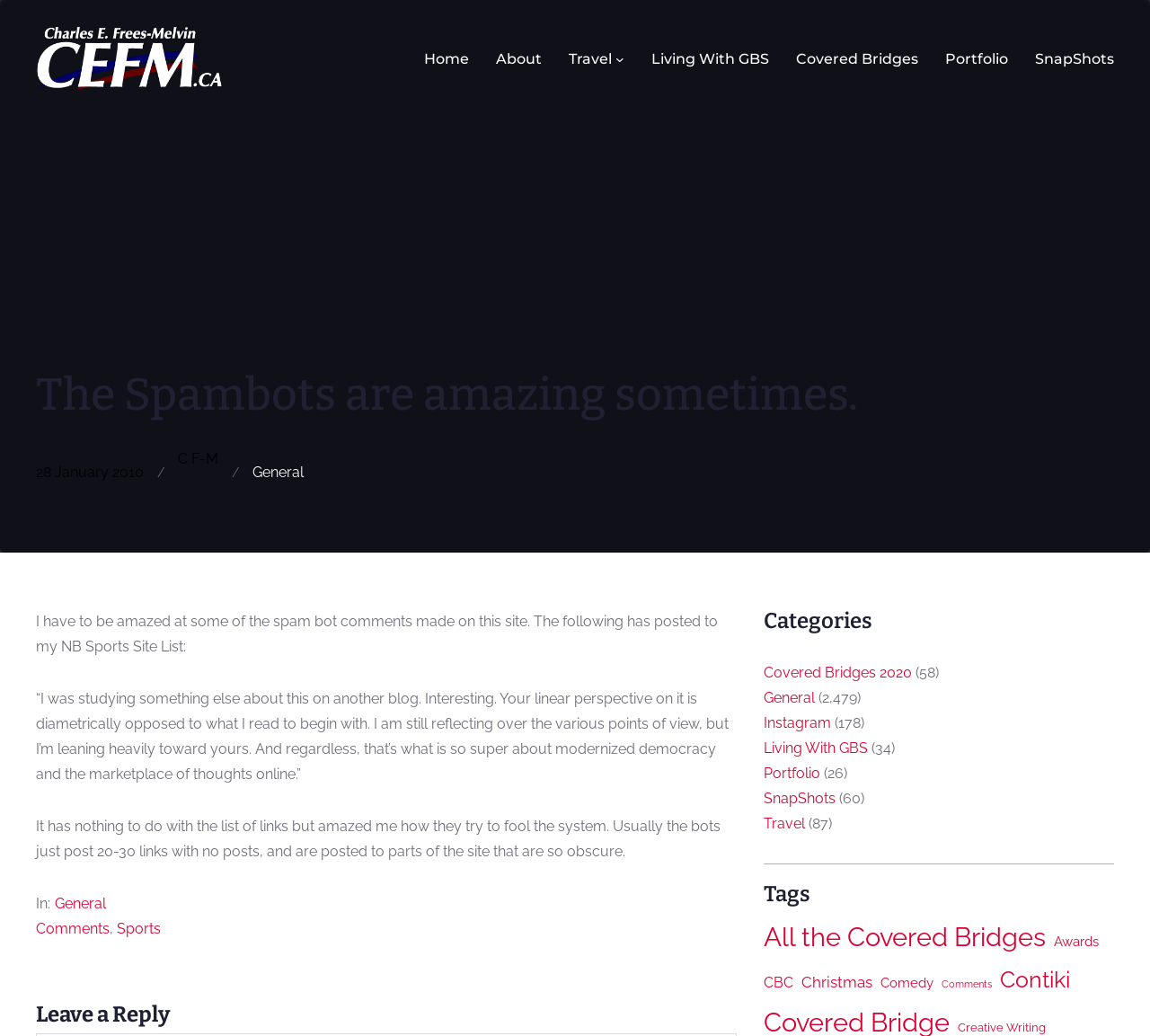Answer the following query concisely with a single word or phrase:
What is the category with the most items?

Contiki